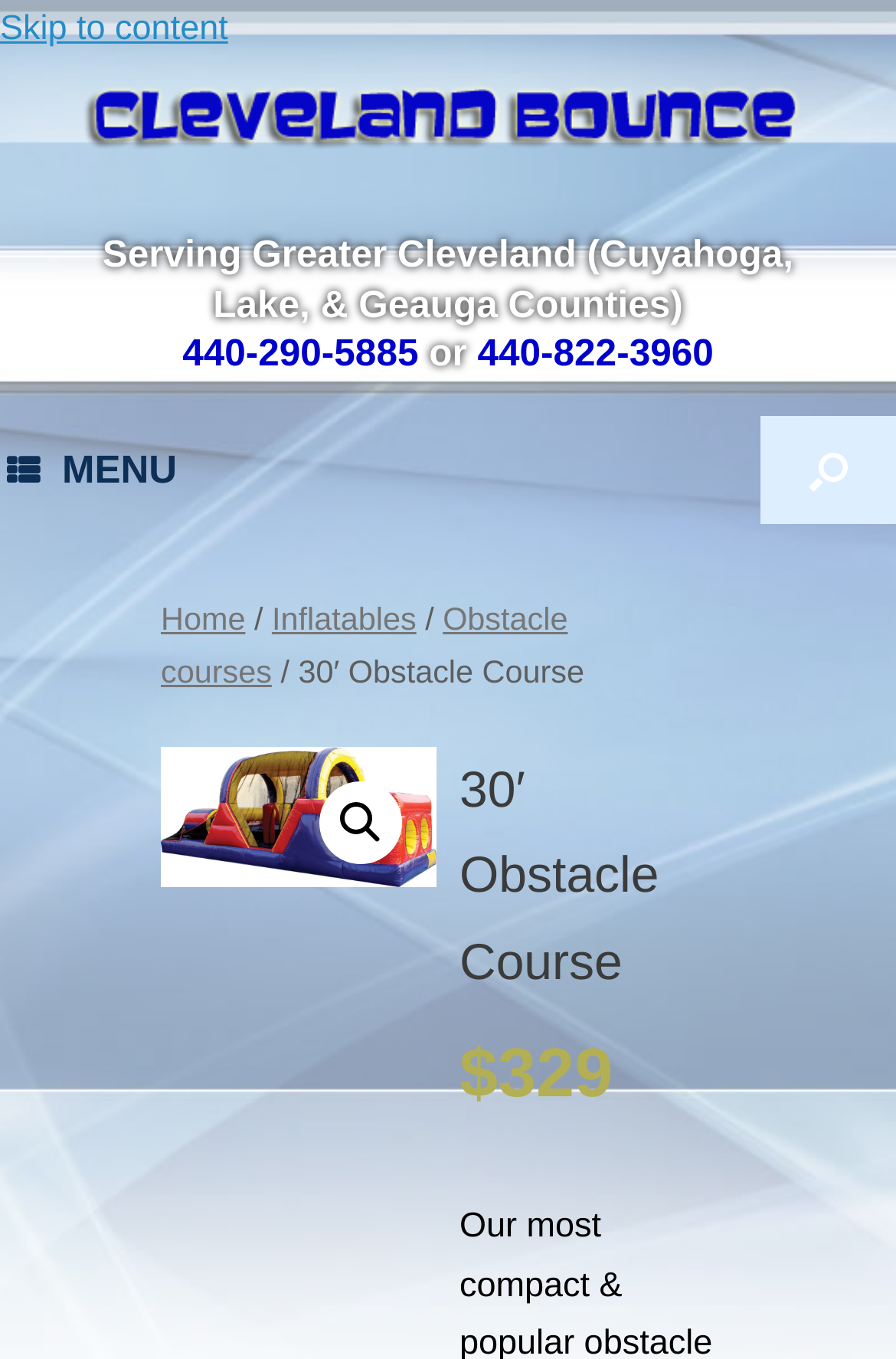What is the phone number?
Refer to the image and provide a one-word or short phrase answer.

440-290-5885